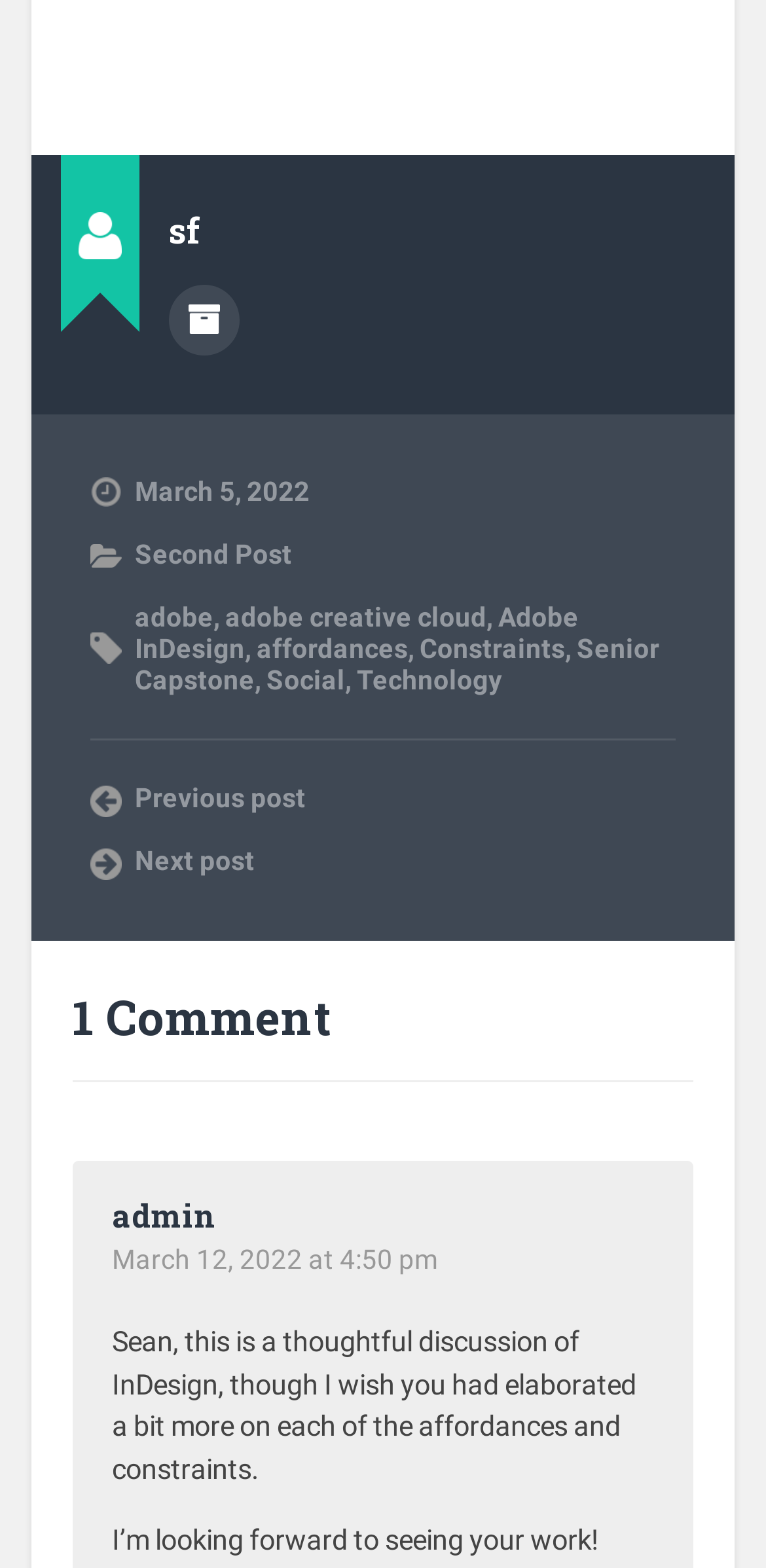What is the name of the author of the comment?
Observe the image and answer the question with a one-word or short phrase response.

admin